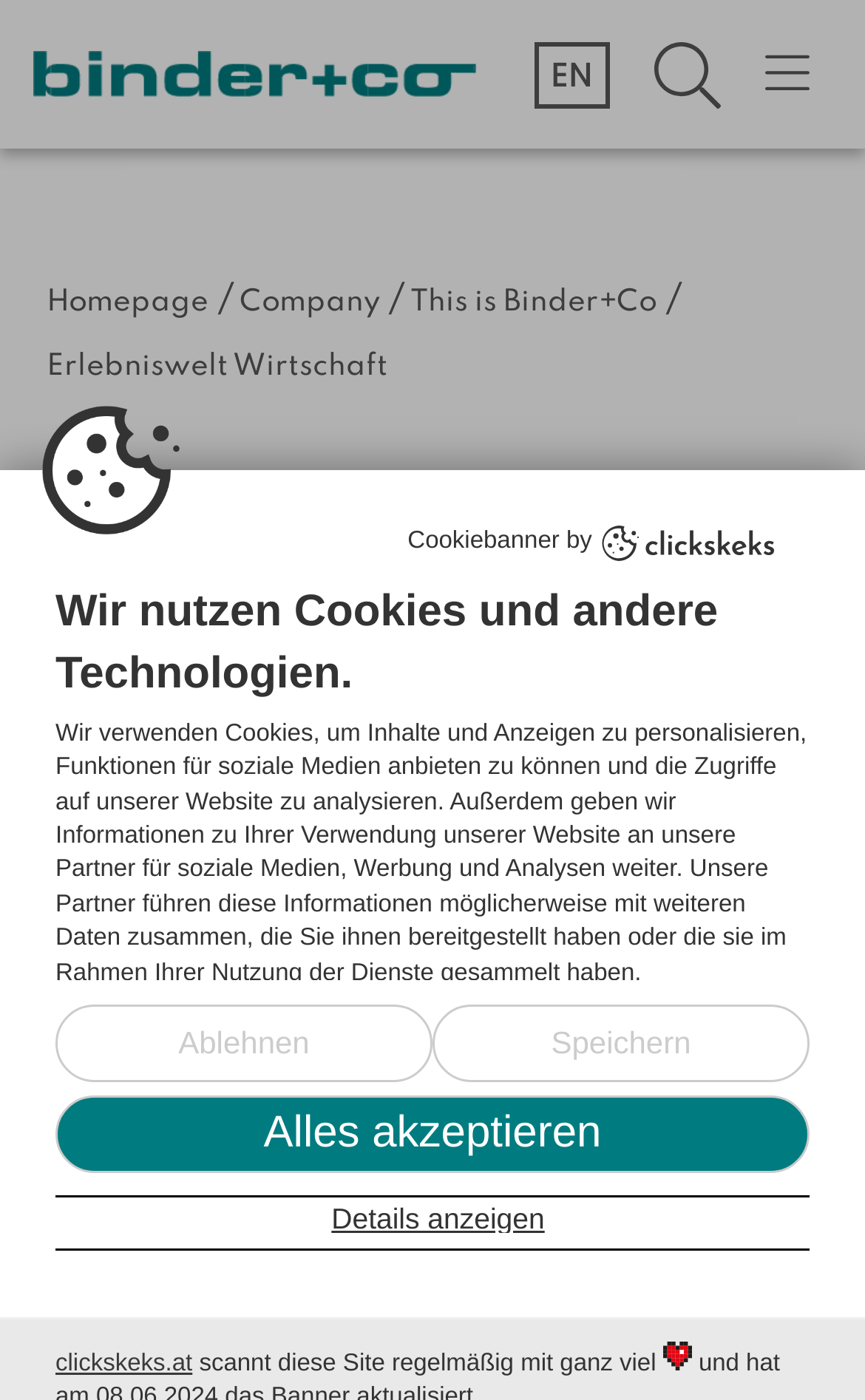Can you give a detailed response to the following question using the information from the image? What is the theme of the 'Erlebniswelt Wirtschaft' project?

The StaticText element describes the 'Erlebniswelt Wirtschaft' project as allowing visitors to take a look behind the scenes of production in exciting experience tours, indicating that the theme of the project is business experience tours.